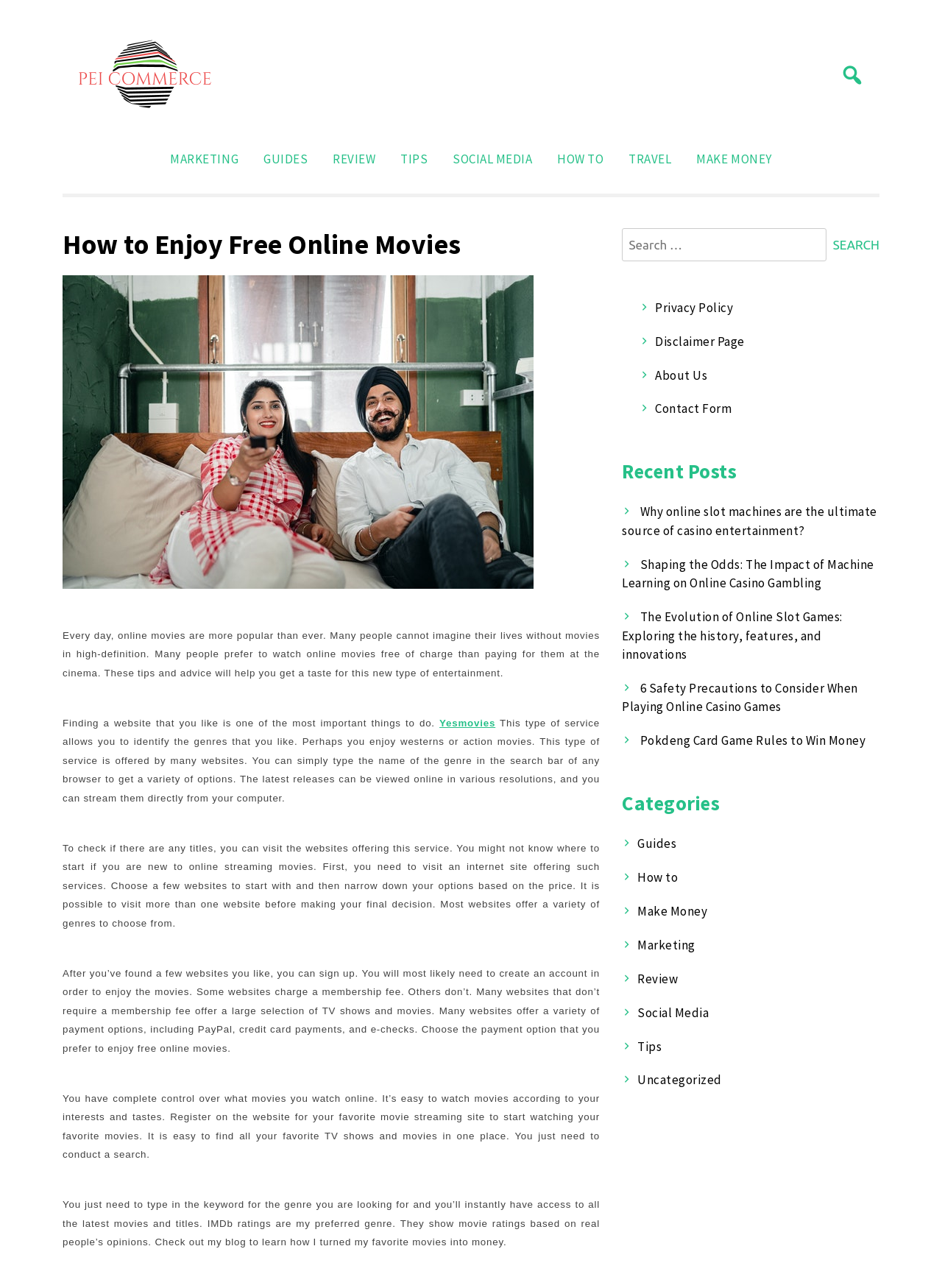Bounding box coordinates are specified in the format (top-left x, top-left y, bottom-right x, bottom-right y). All values are floating point numbers bounded between 0 and 1. Please provide the bounding box coordinate of the region this sentence describes: Make Money

[0.726, 0.112, 0.832, 0.136]